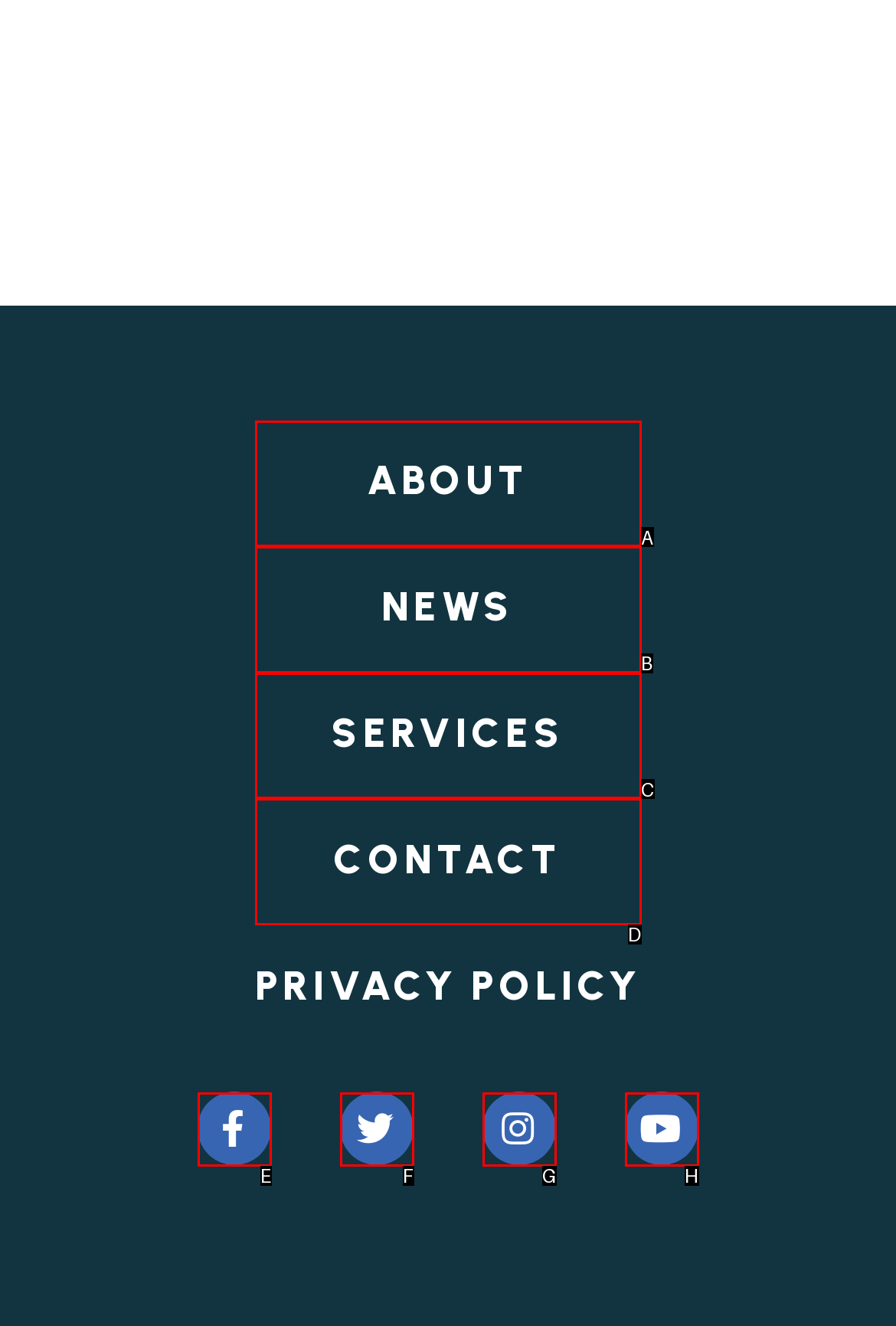Select the appropriate option that fits: Contact
Reply with the letter of the correct choice.

D